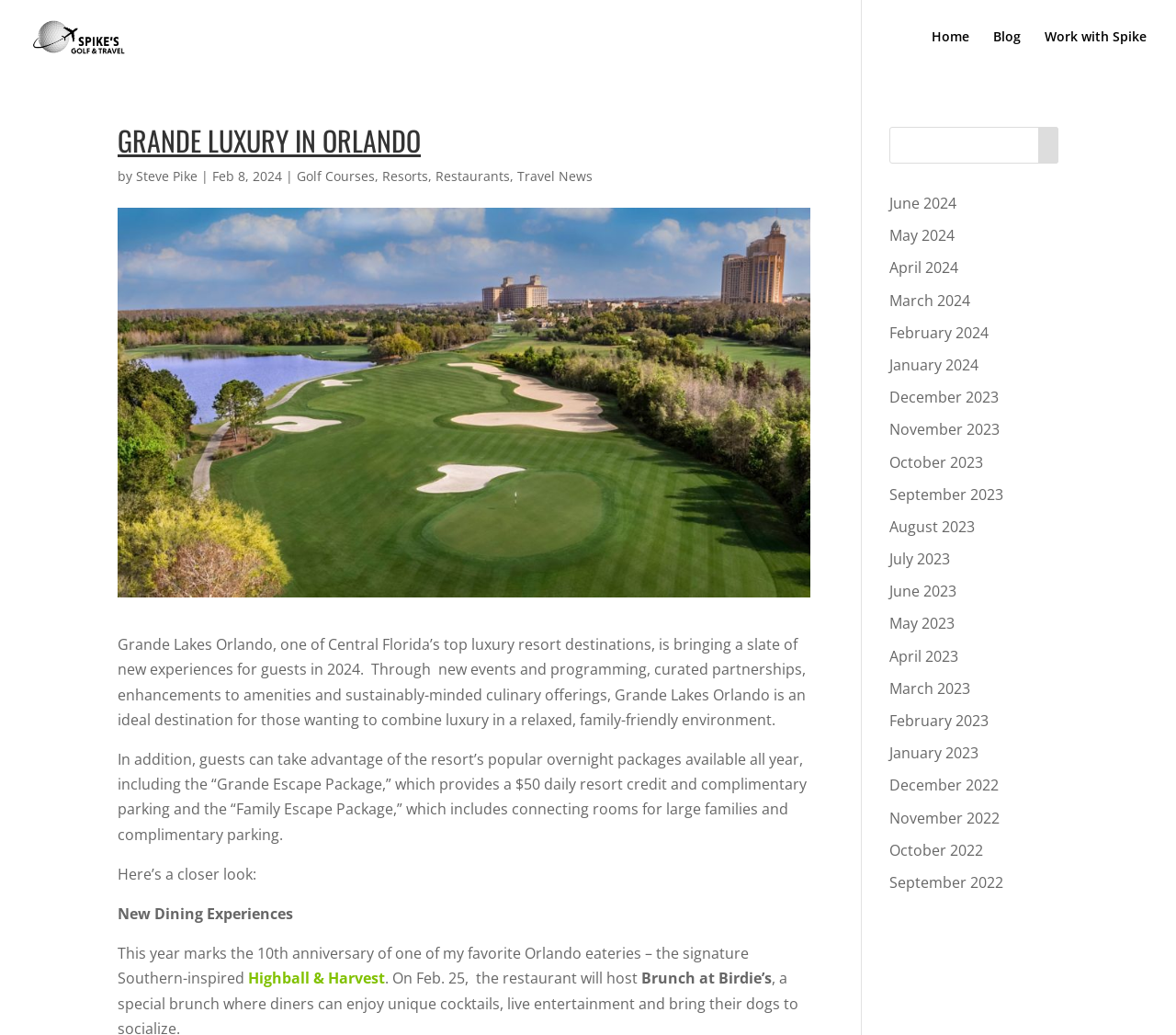What is the name of the luxury resort? From the image, respond with a single word or brief phrase.

Grande Lakes Orlando